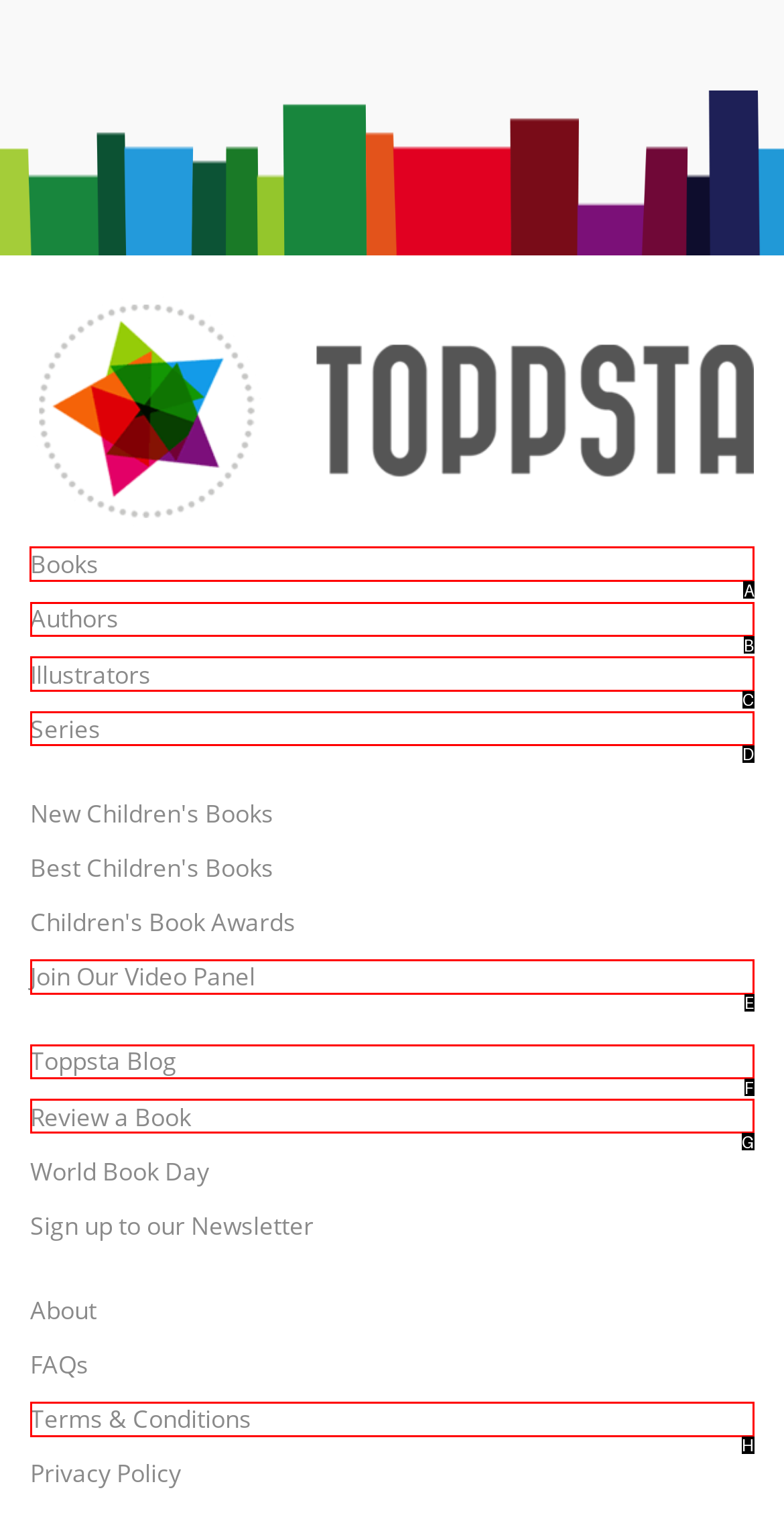Select the proper UI element to click in order to perform the following task: Click on the 'Books' link. Indicate your choice with the letter of the appropriate option.

A